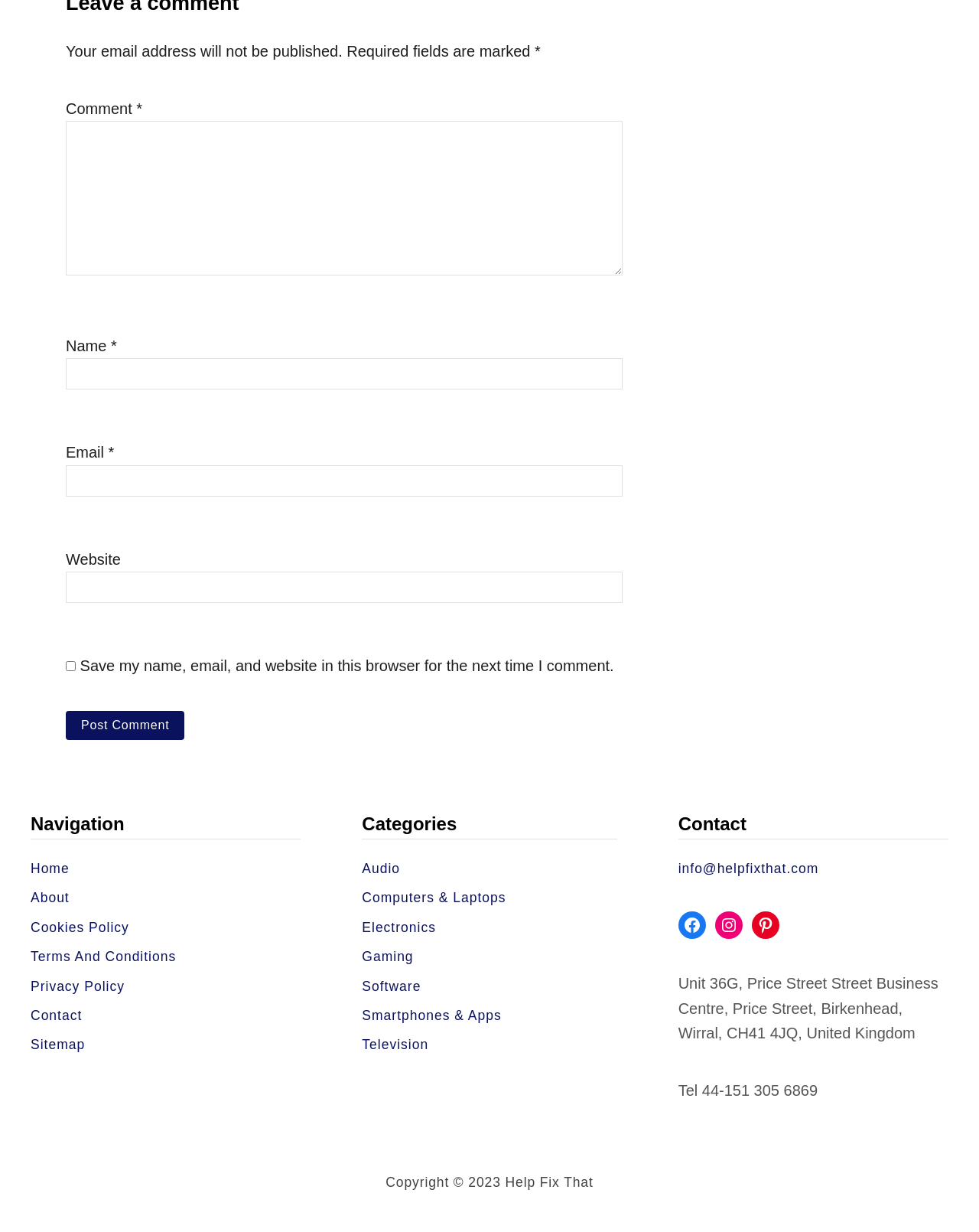Reply to the question with a single word or phrase:
What is the purpose of the textboxes?

To input comment information